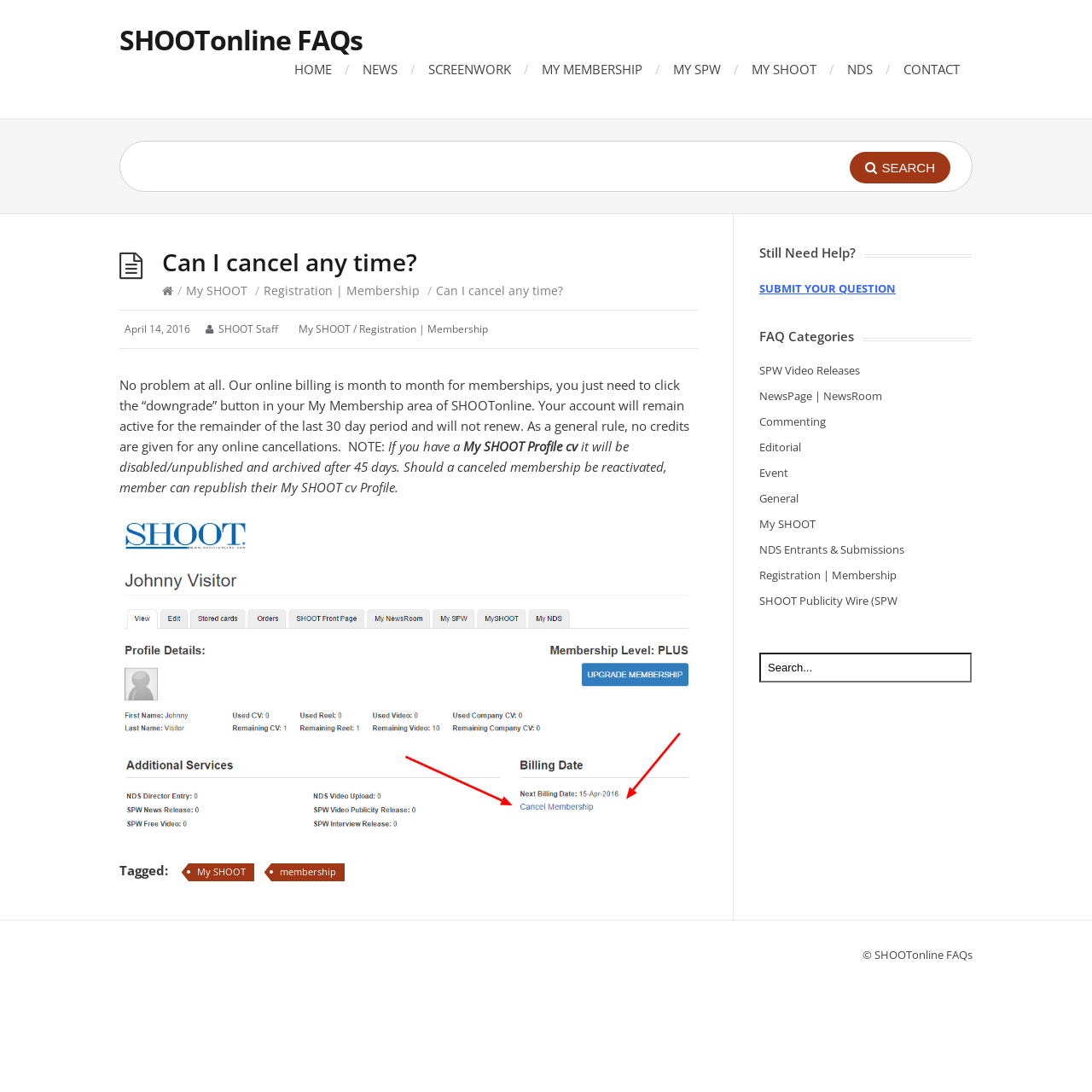Provide the bounding box coordinates in the format (top-left x, top-left y, bottom-right x, bottom-right y). All values are floating point numbers between 0 and 1. Determine the bounding box coordinate of the UI element described as: SCREENWORK

[0.392, 0.055, 0.468, 0.071]